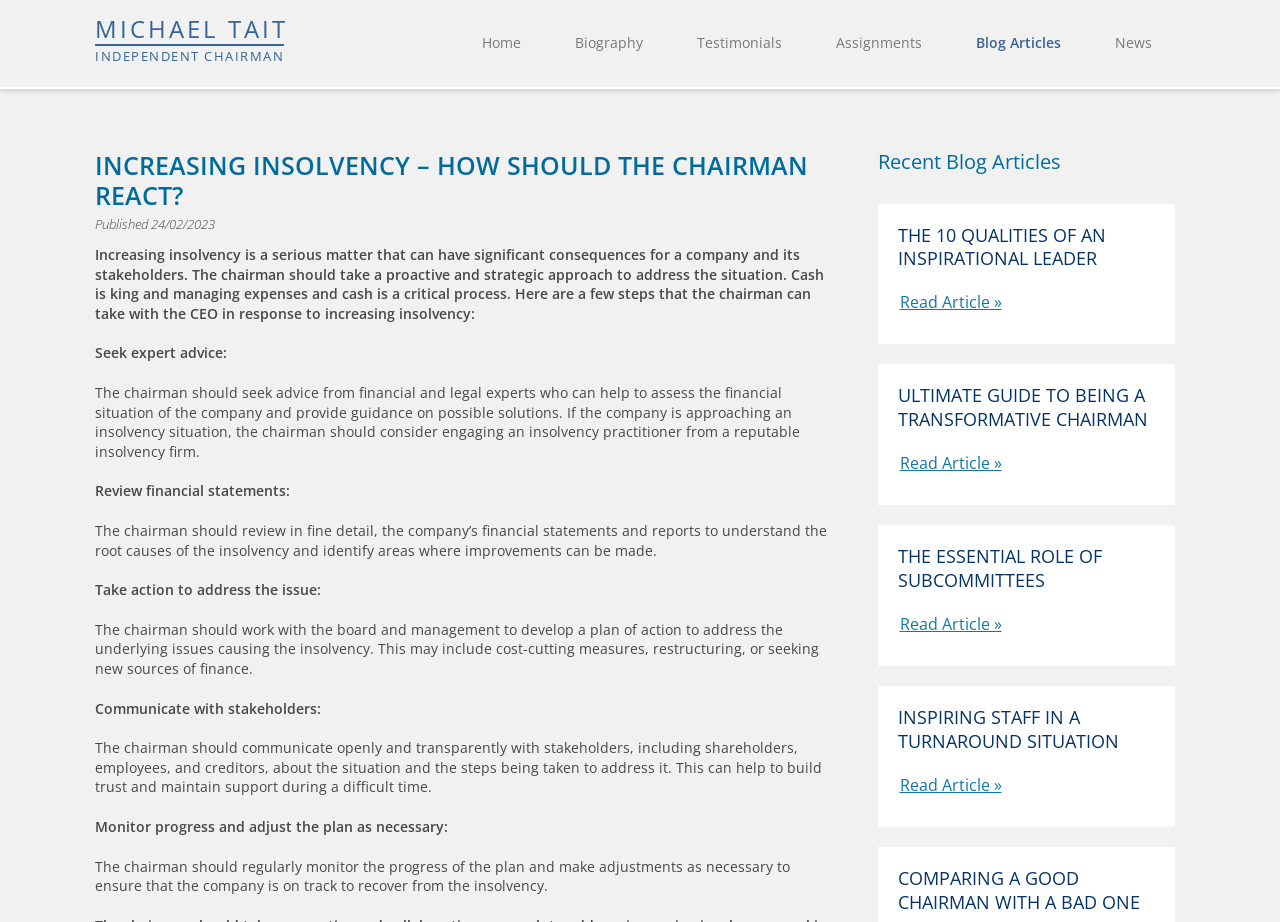Generate the text content of the main headline of the webpage.

INCREASING INSOLVENCY – HOW SHOULD THE CHAIRMAN REACT?